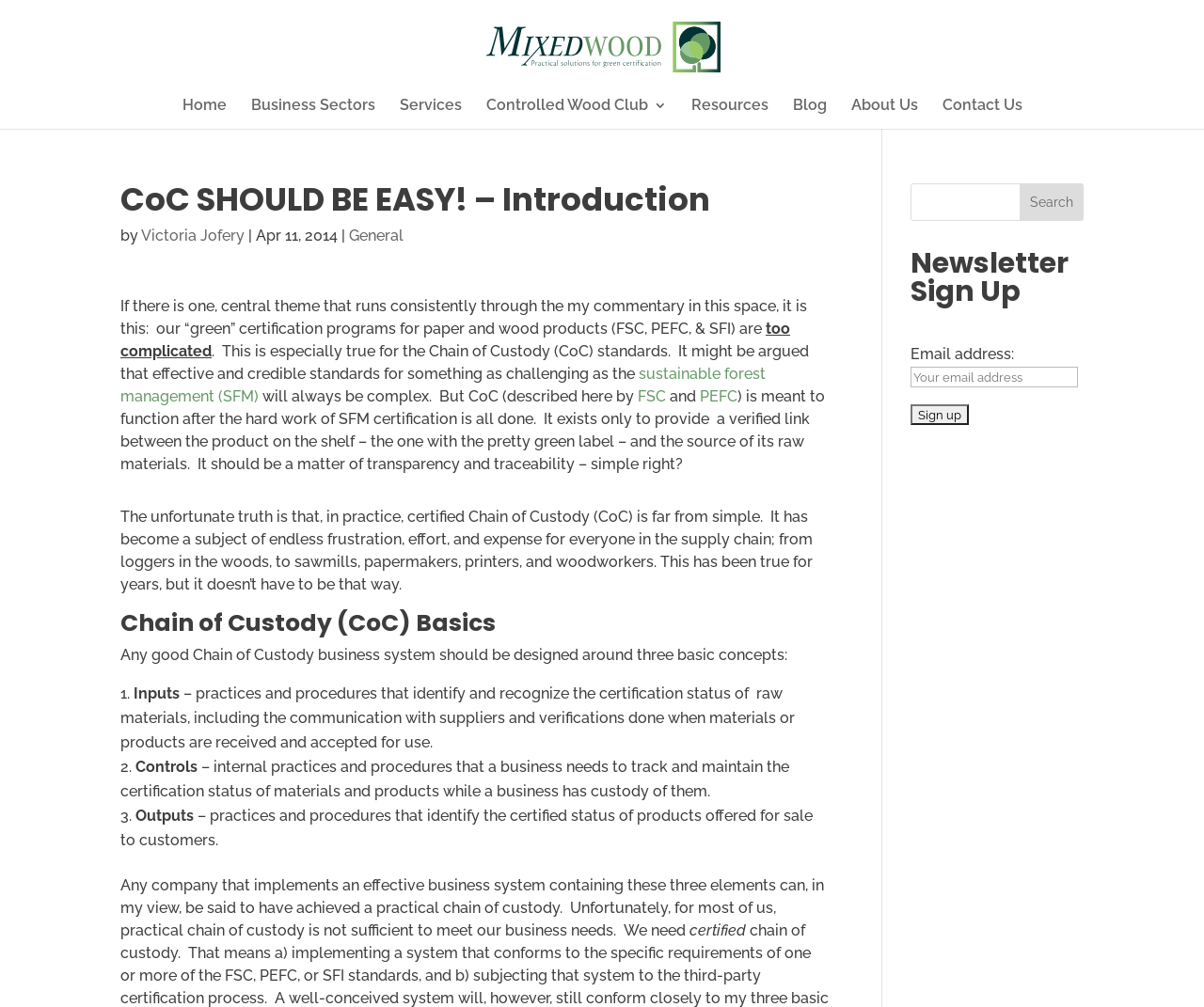Determine the bounding box coordinates of the clickable region to execute the instruction: "Sign up for the newsletter". The coordinates should be four float numbers between 0 and 1, denoted as [left, top, right, bottom].

[0.756, 0.401, 0.805, 0.422]